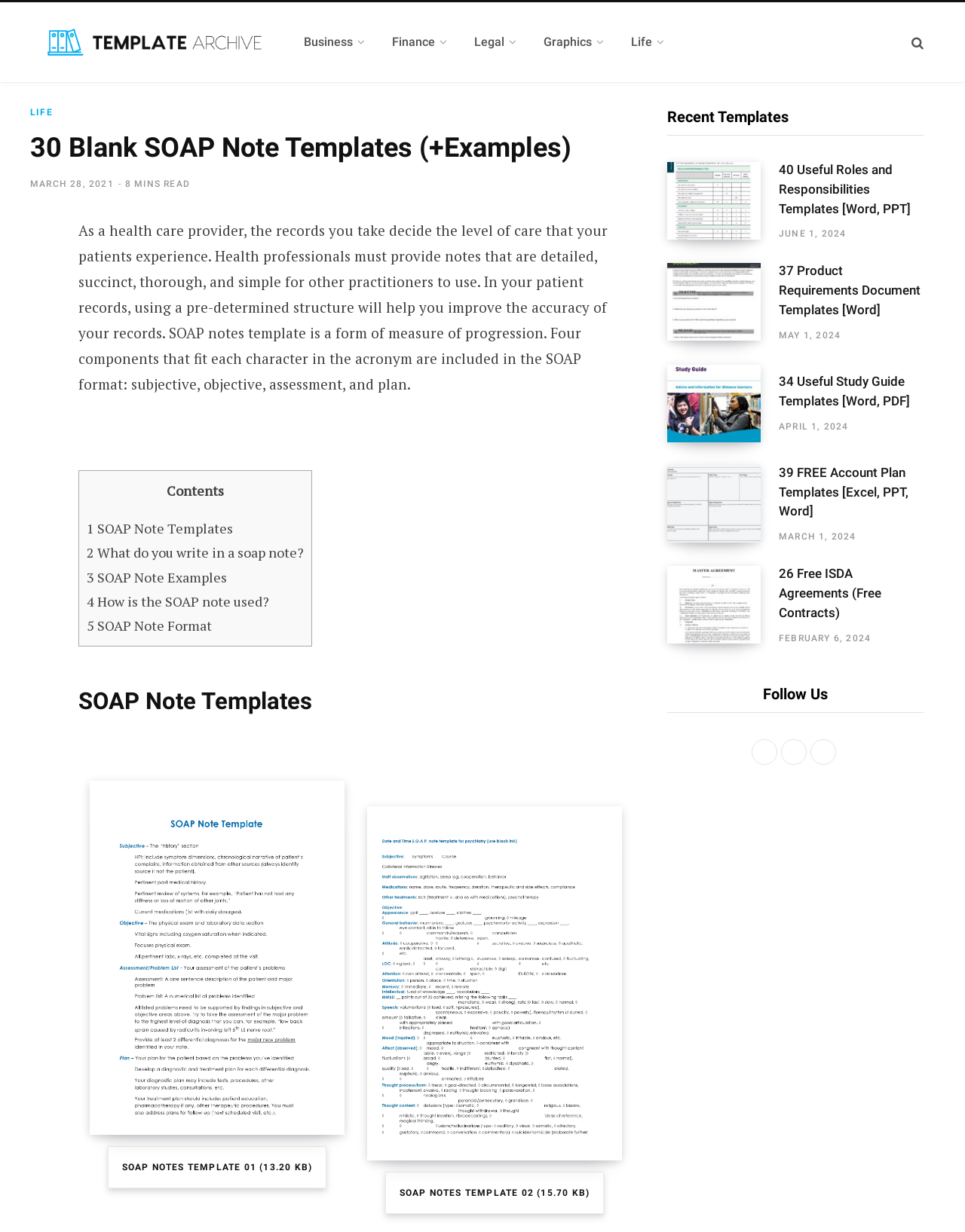Please find the bounding box coordinates of the element that needs to be clicked to perform the following instruction: "Click on the 'SOAP Note Templates' link". The bounding box coordinates should be four float numbers between 0 and 1, represented as [left, top, right, bottom].

[0.081, 0.555, 0.656, 0.584]